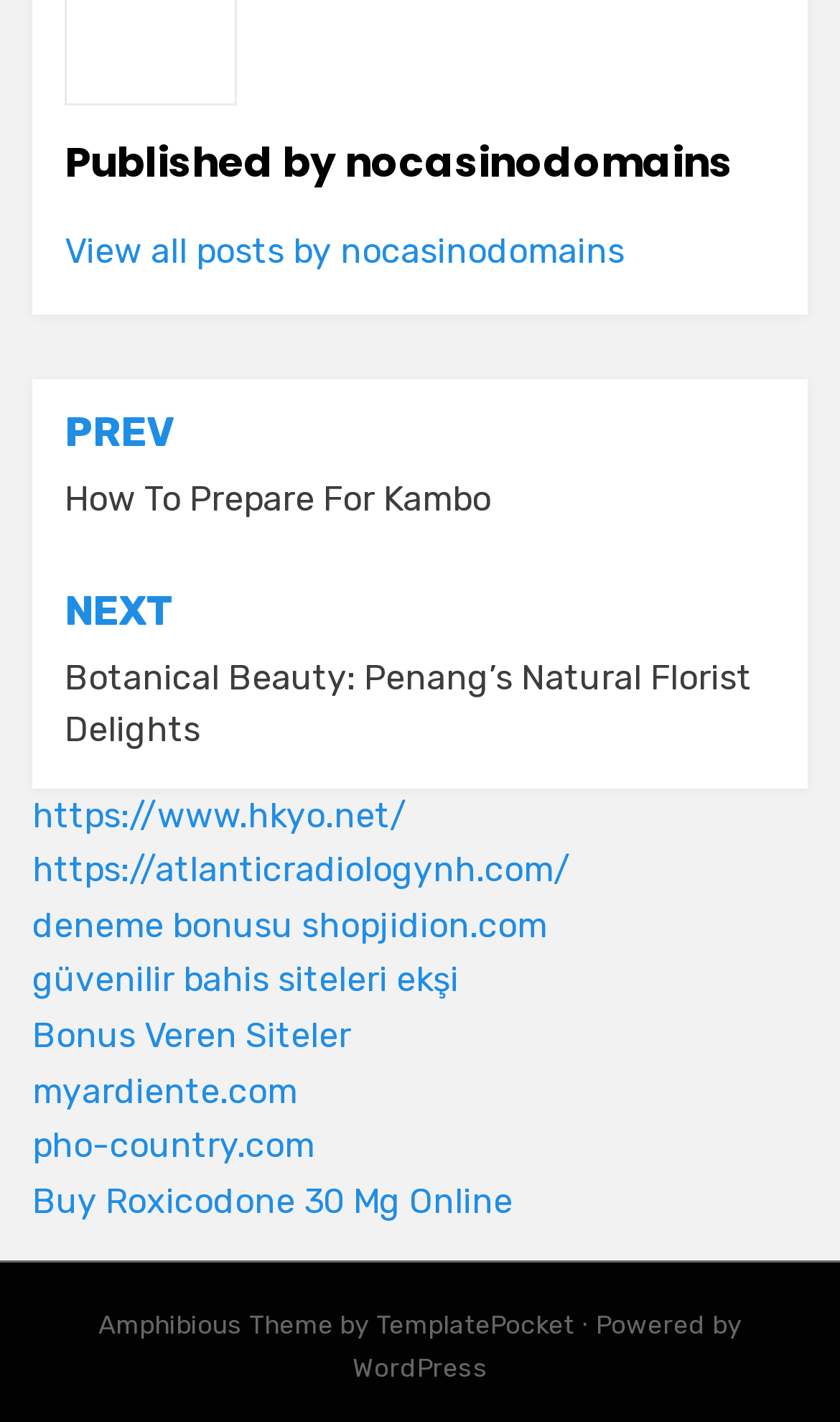How many external links are in the complementary section?
Please provide a single word or phrase answer based on the image.

8